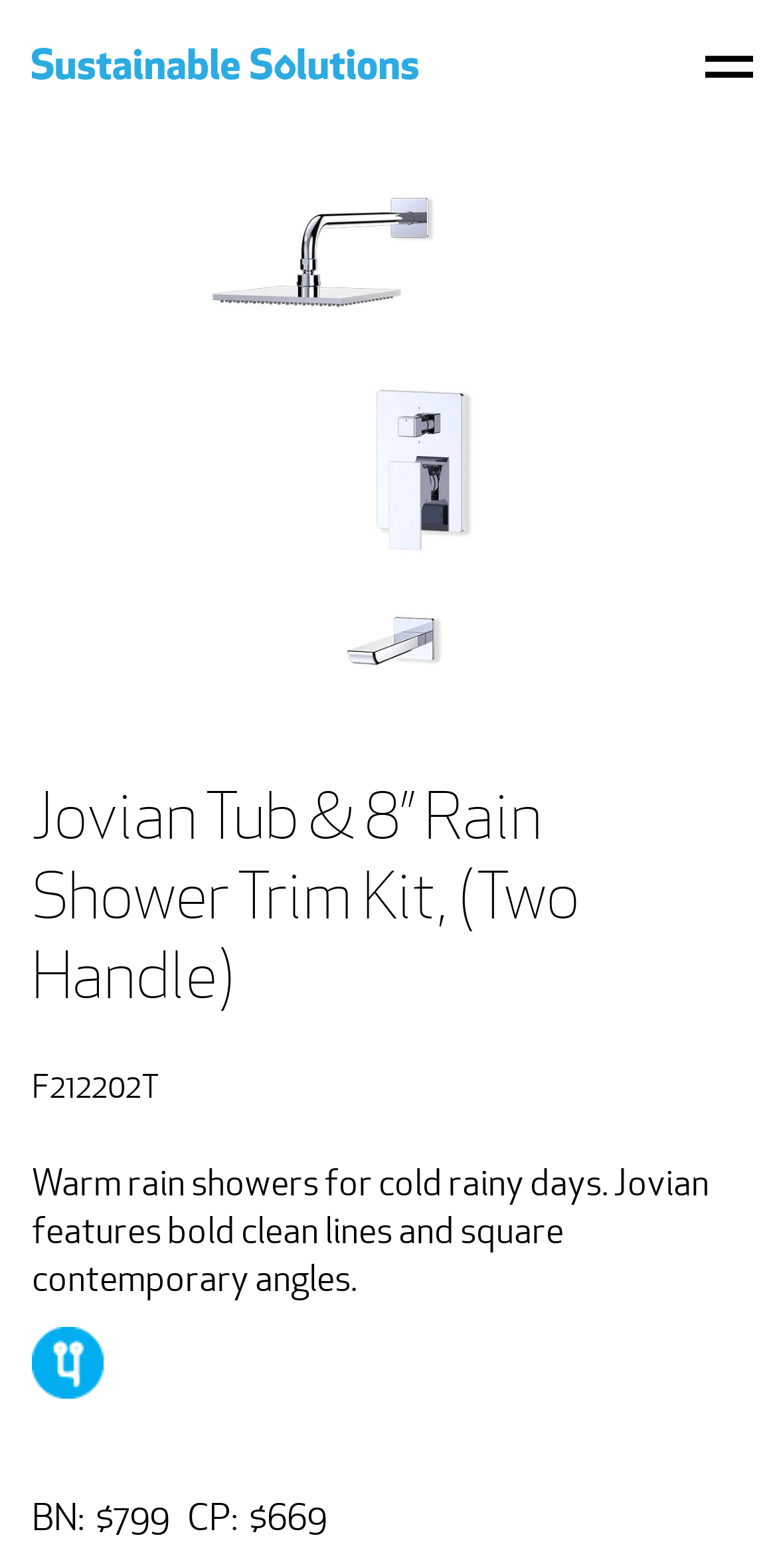Describe the webpage meticulously, covering all significant aspects.

The webpage is about a product called Jovian Tub & 8” Rain Shower Trim Kit, (Two Handle). At the top left, there is a link to "Sustainable Solutions" accompanied by an image. On the top right, there is a link to "Menu". 

Below the top section, there is a large image that spans most of the width of the page. 

The product title, "Jovian Tub & 8” Rain Shower Trim Kit, (Two Handle)", is displayed prominently in a heading. 

Underneath the product title, there is a code "F212202T" displayed. 

Following this, there is a paragraph of text that describes the product, stating that it features "bold clean lines and square contemporary angles" and is suitable for "warm rain showers for cold rainy days". 

To the right of this paragraph, there is a small image. 

At the bottom of the page, there is a section displaying the product's price information, with a builder's net price of $799 and a customer price of $669.